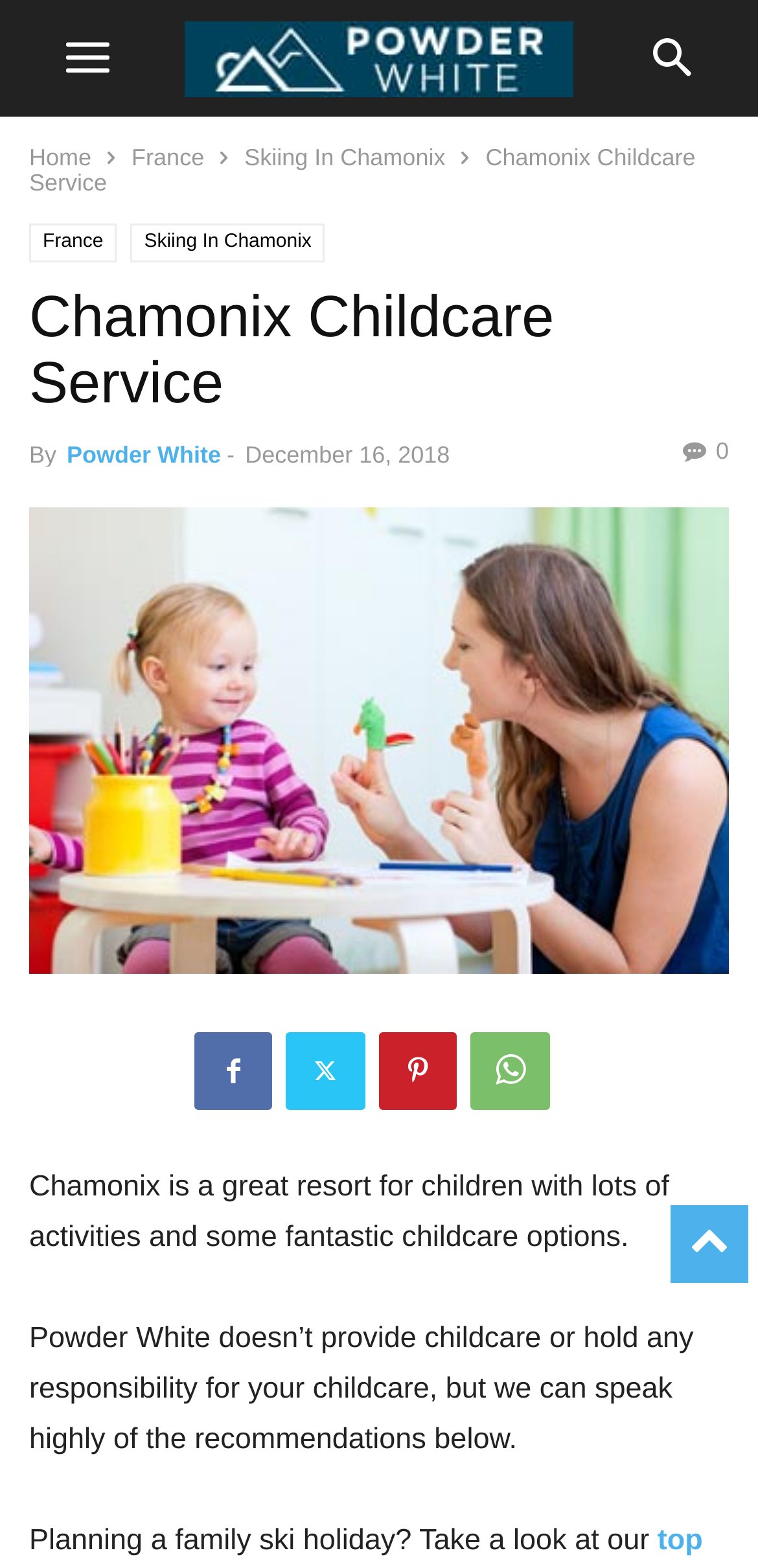Respond to the question with just a single word or phrase: 
What is the name of the childcare service?

Chamonix Childcare Service